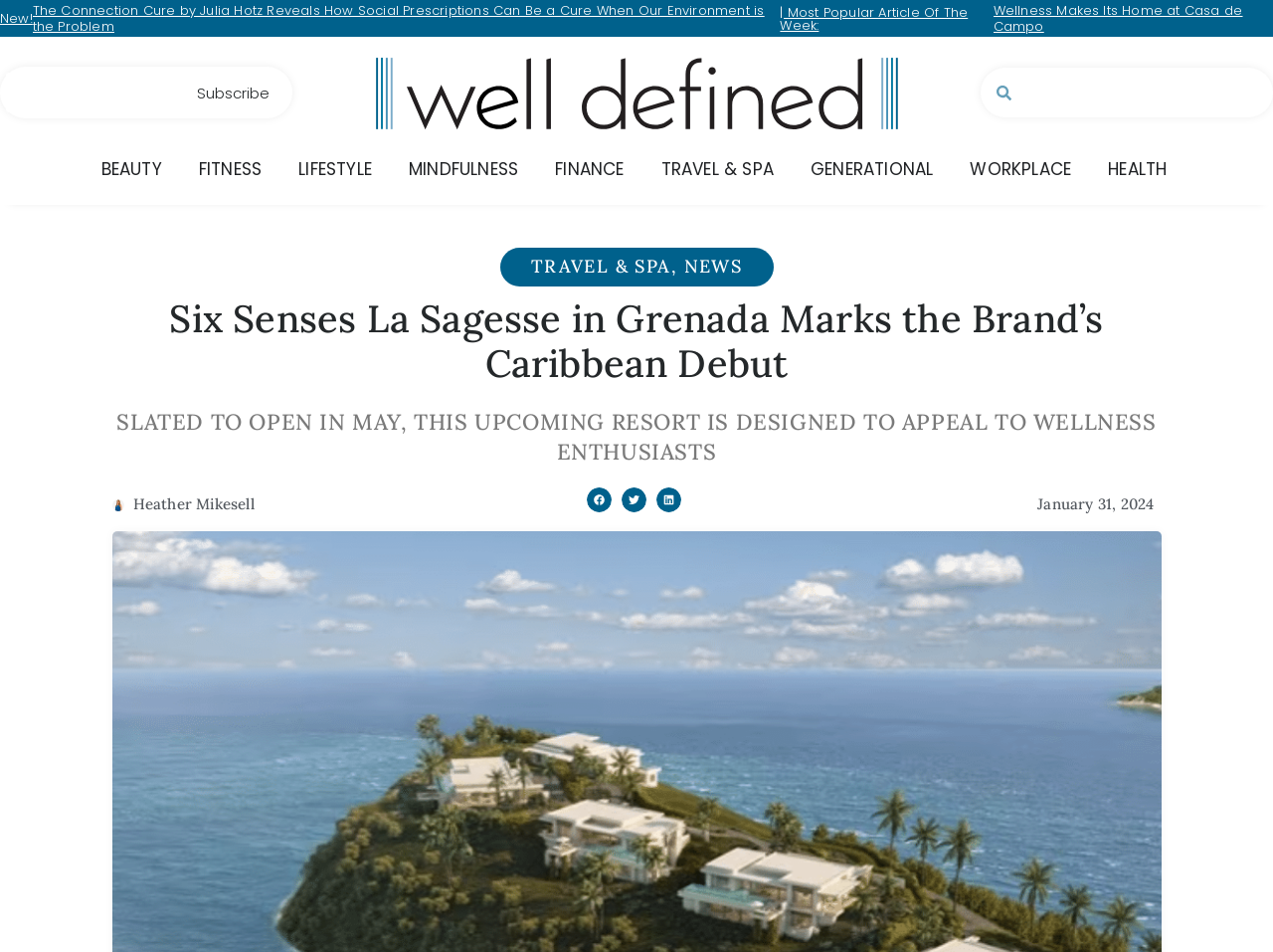Determine the bounding box coordinates of the clickable region to follow the instruction: "Share the article on Facebook".

[0.461, 0.512, 0.48, 0.538]